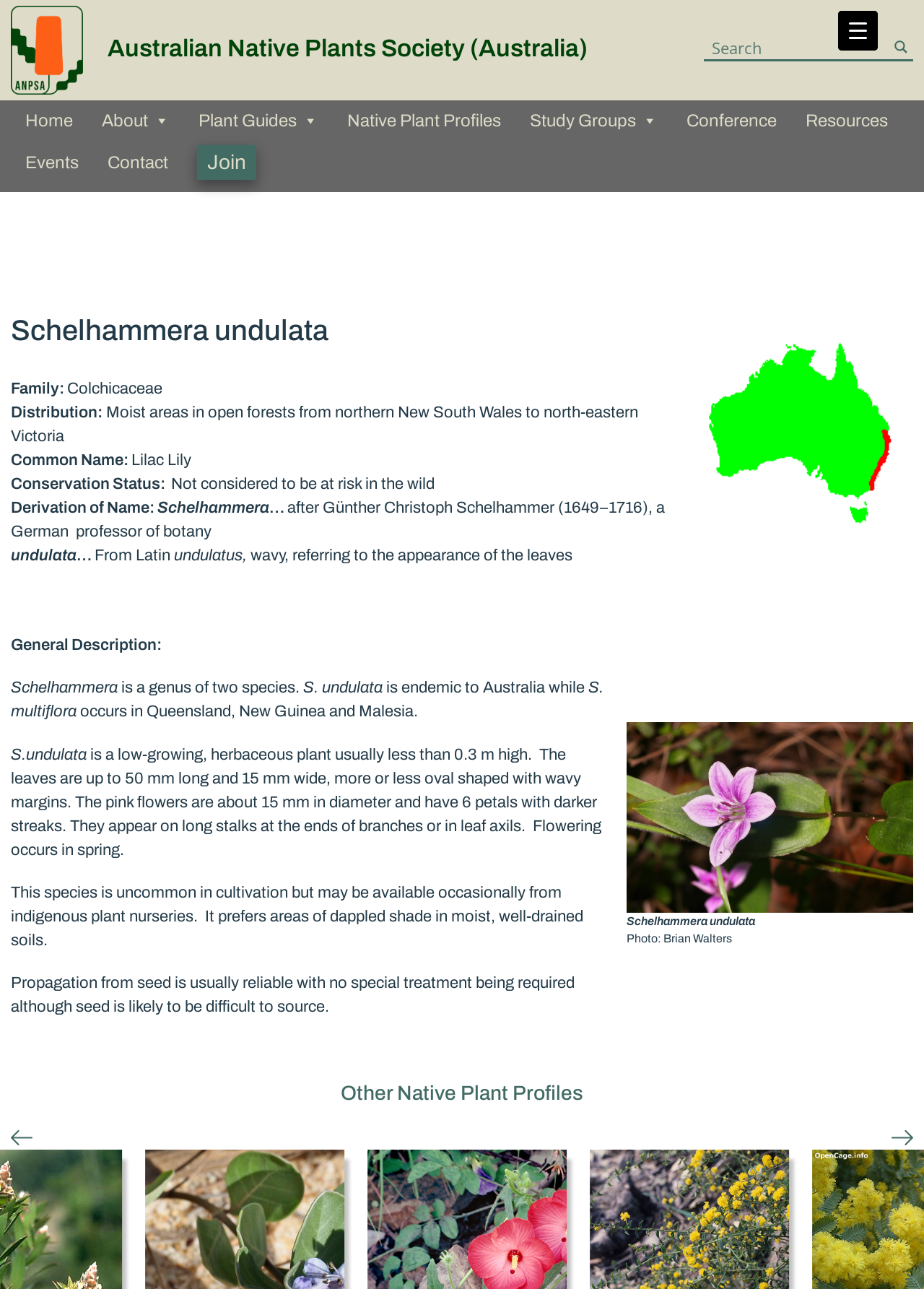Give a full account of the webpage's elements and their arrangement.

The webpage is about Schelhammera undulata, a type of Australian native plant. At the top left corner, there is a logo of the Australian Native Plants Society (ANPSA) with a link to the organization's homepage. Next to the logo, there is a search form with a search input box and a search magnifier button. 

Below the search form, there is a navigation menu with links to various sections of the website, including Home, About, Plant Guides, Native Plant Profiles, Study Groups, Conference, Resources, Events, Contact, and Join. 

The main content of the webpage is about Schelhammera undulata, with a heading that displays the plant's name. Below the heading, there are several sections of text that provide information about the plant, including its family, distribution, common name, conservation status, and derivation of name. 

There is also a section that provides a general description of the plant, including its physical characteristics, flowering habits, and cultivation requirements. Additionally, there is a section that discusses the plant's propagation from seed. 

On the right side of the webpage, there is a plant profile map image and a plant profile image. At the bottom of the webpage, there is a heading that says "Other Native Plant Profiles" with two small images on either side. 

There are also two menu trigger buttons at the top right corner of the webpage, which likely control the navigation menu.